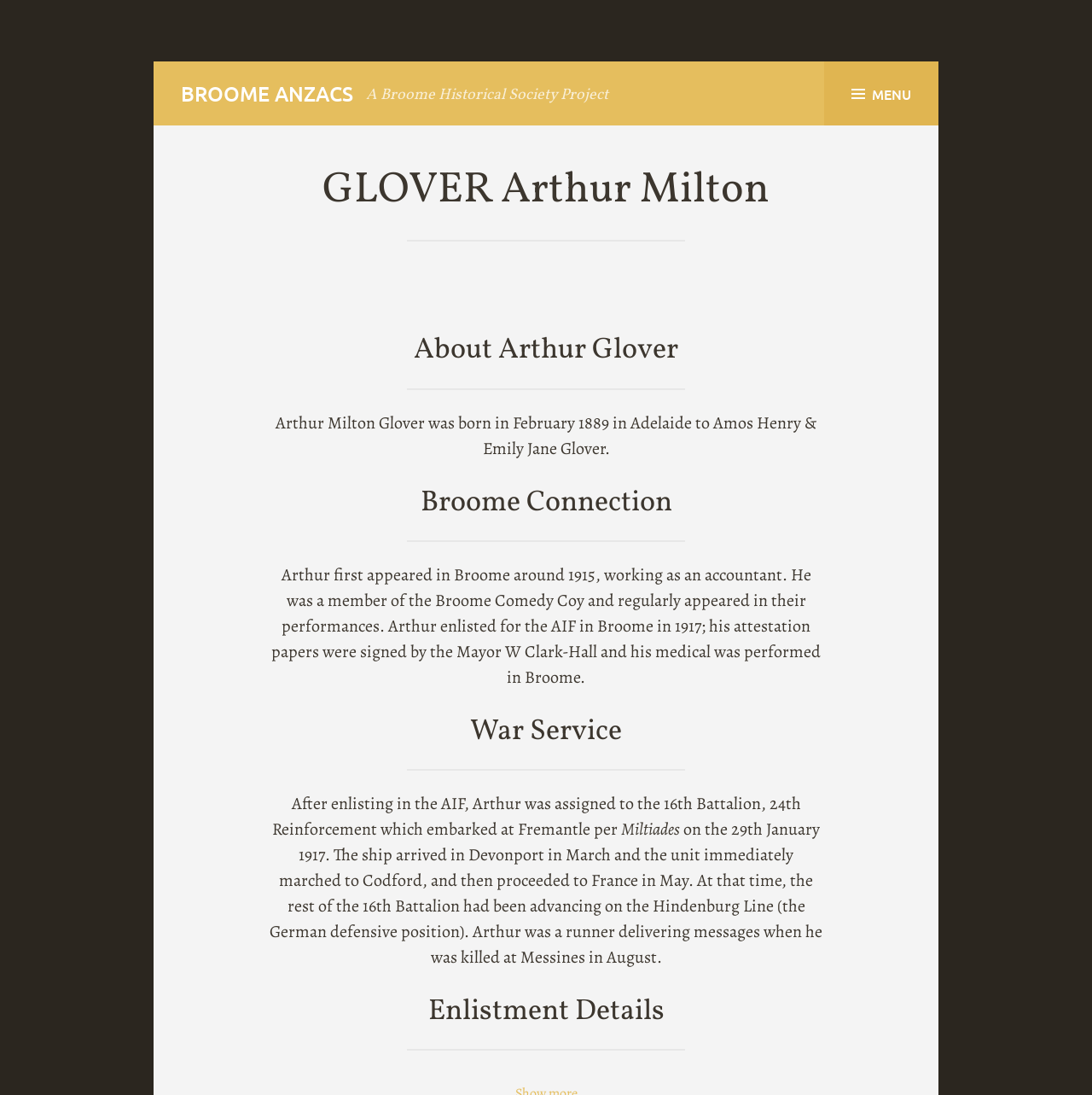Utilize the information from the image to answer the question in detail:
What was the name of the ship that Arthur Glover embarked on?

According to the webpage, Arthur embarked on the ship 'Miltiades' on the 29th January 1917, as stated in the 'War Service' section.